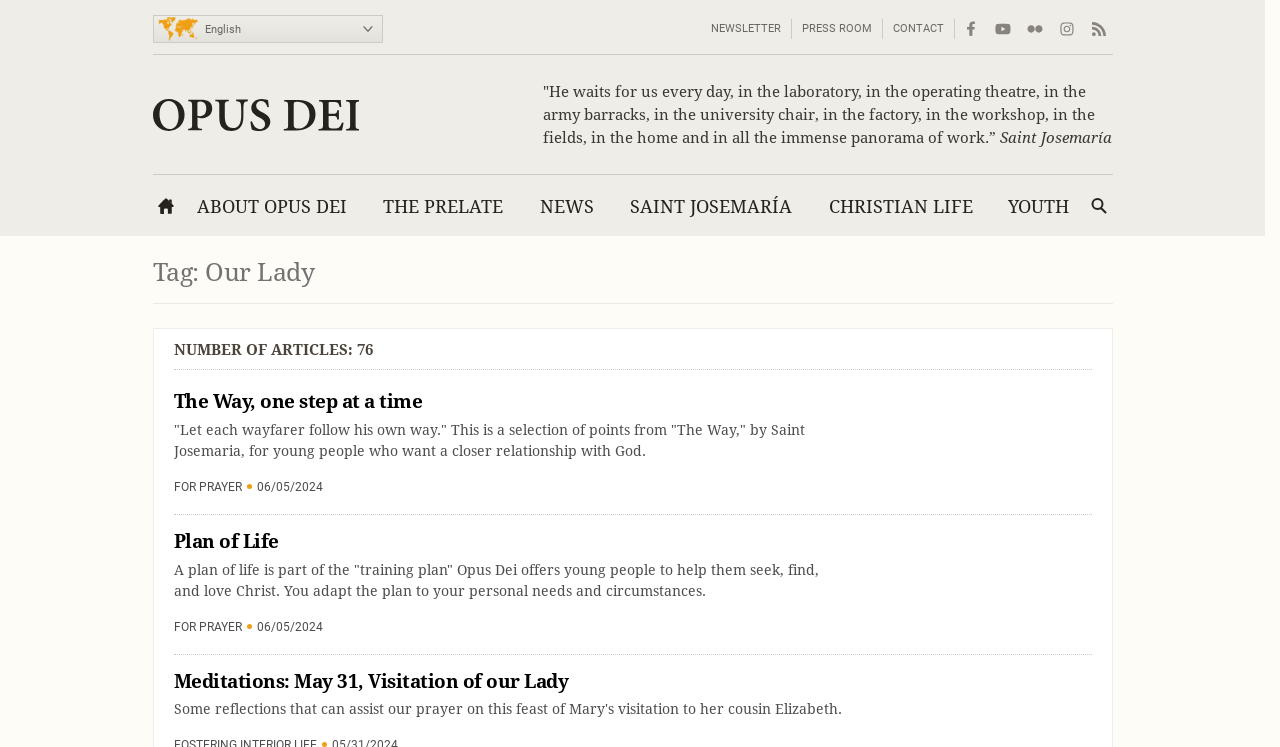Determine the bounding box coordinates of the element that should be clicked to execute the following command: "Select a language".

[0.157, 0.023, 0.297, 0.055]